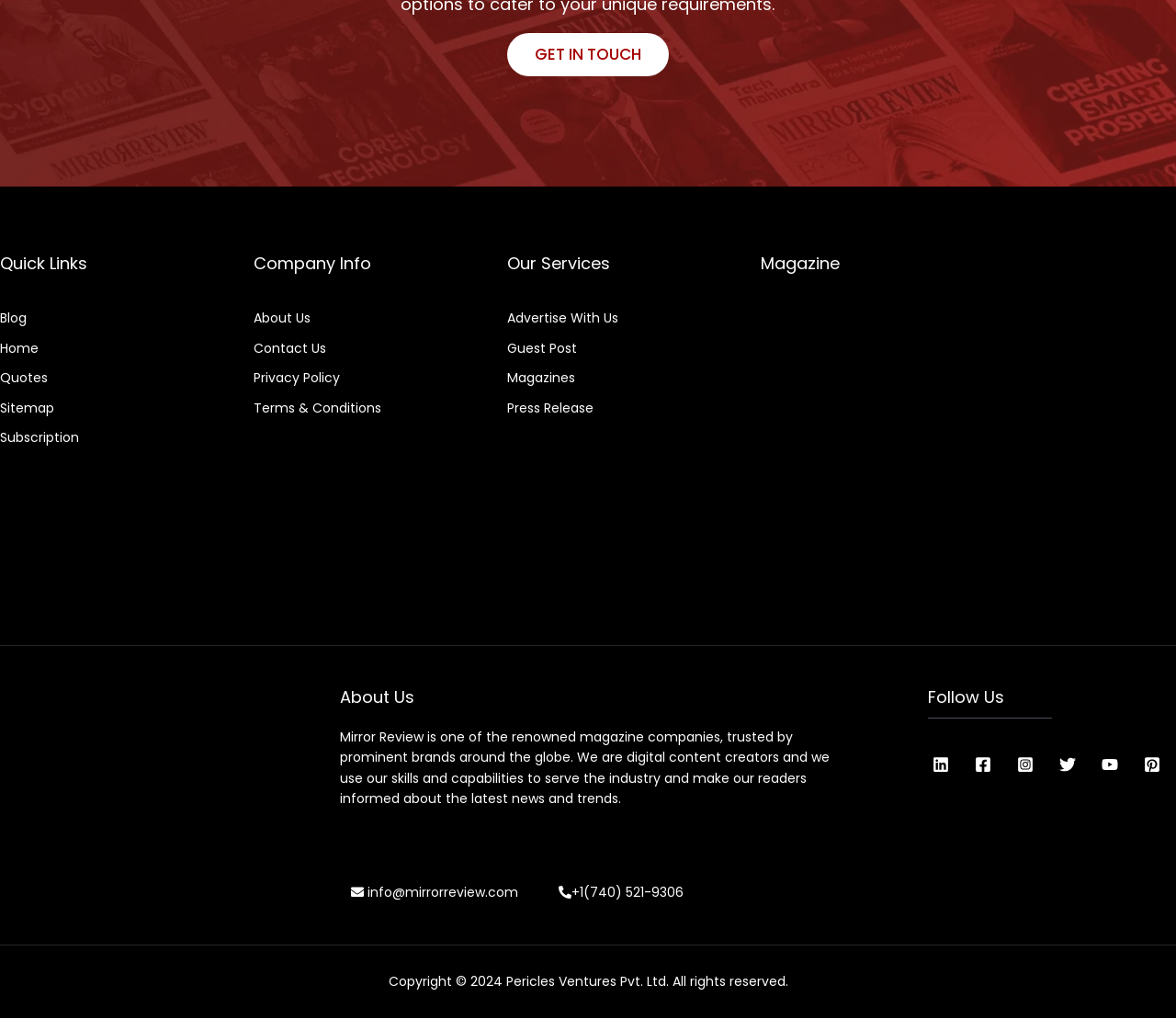Can you specify the bounding box coordinates for the region that should be clicked to fulfill this instruction: "View the cover page of the magazine".

[0.648, 0.302, 0.999, 0.588]